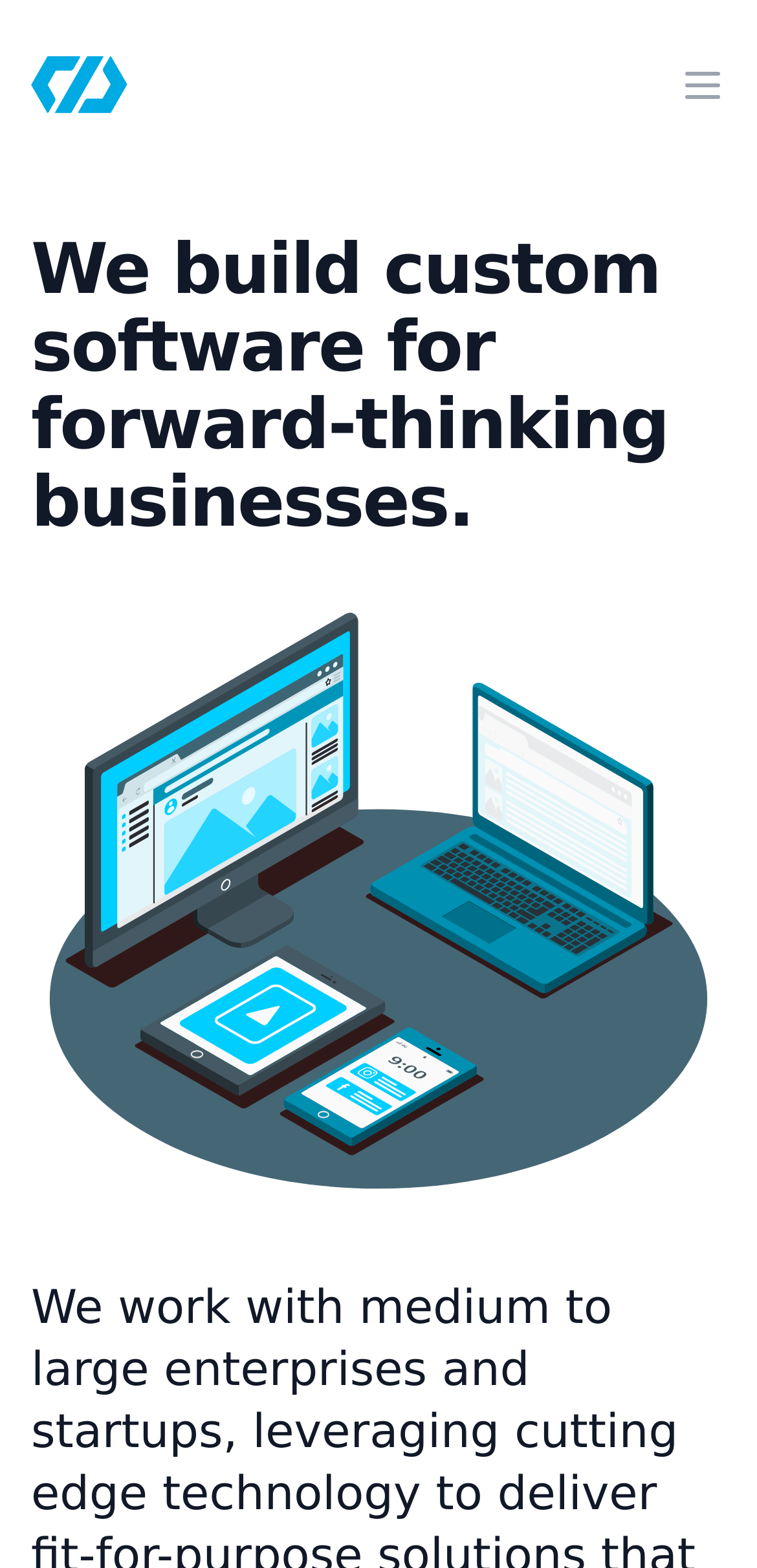Identify the bounding box for the given UI element using the description provided. Coordinates should be in the format (top-left x, top-left y, bottom-right x, bottom-right y) and must be between 0 and 1. Here is the description: Open main menu

[0.877, 0.03, 0.979, 0.079]